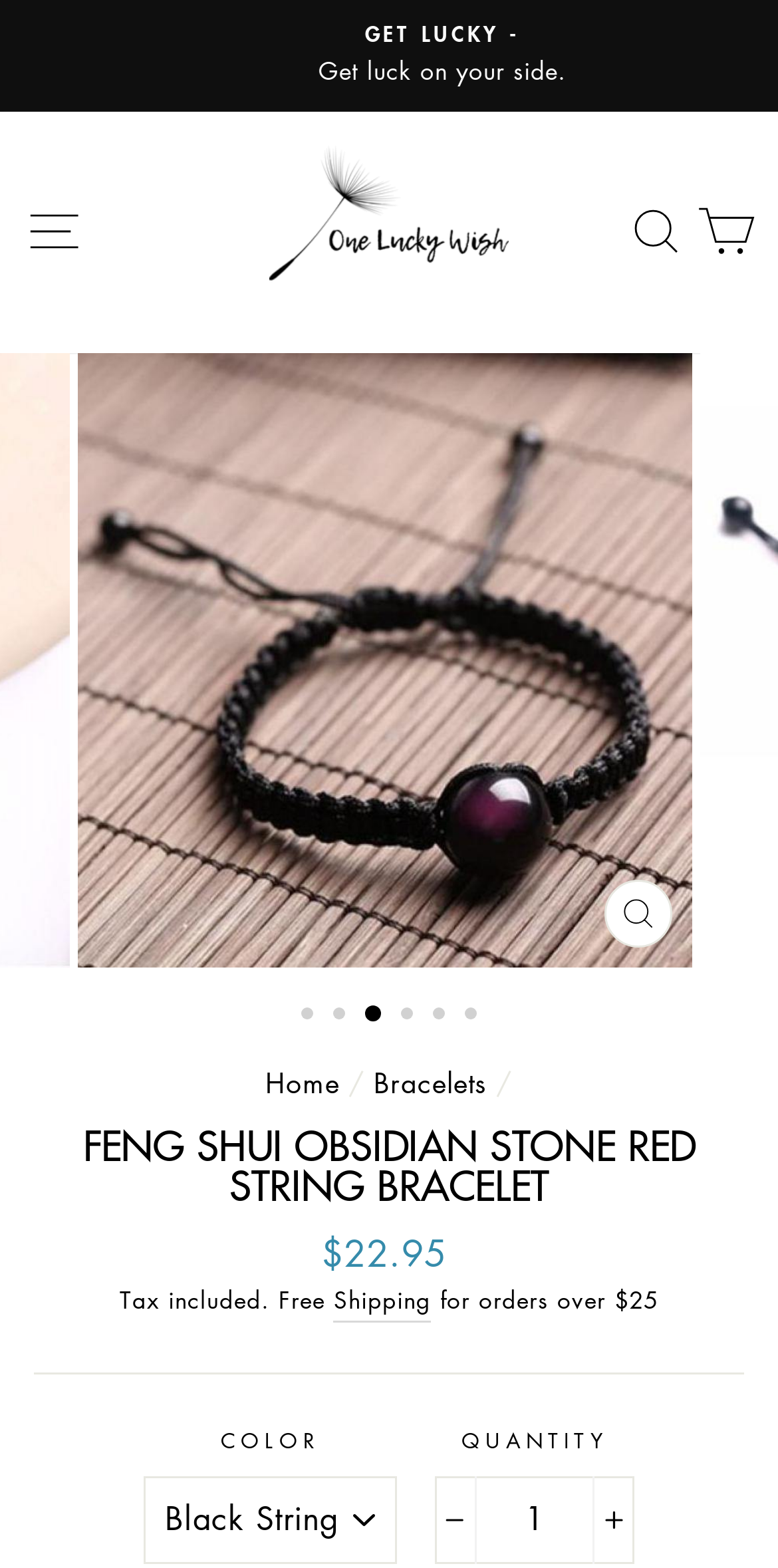Provide the bounding box coordinates of the HTML element described as: "Search". The bounding box coordinates should be four float numbers between 0 and 1, i.e., [left, top, right, bottom].

[0.8, 0.119, 0.888, 0.177]